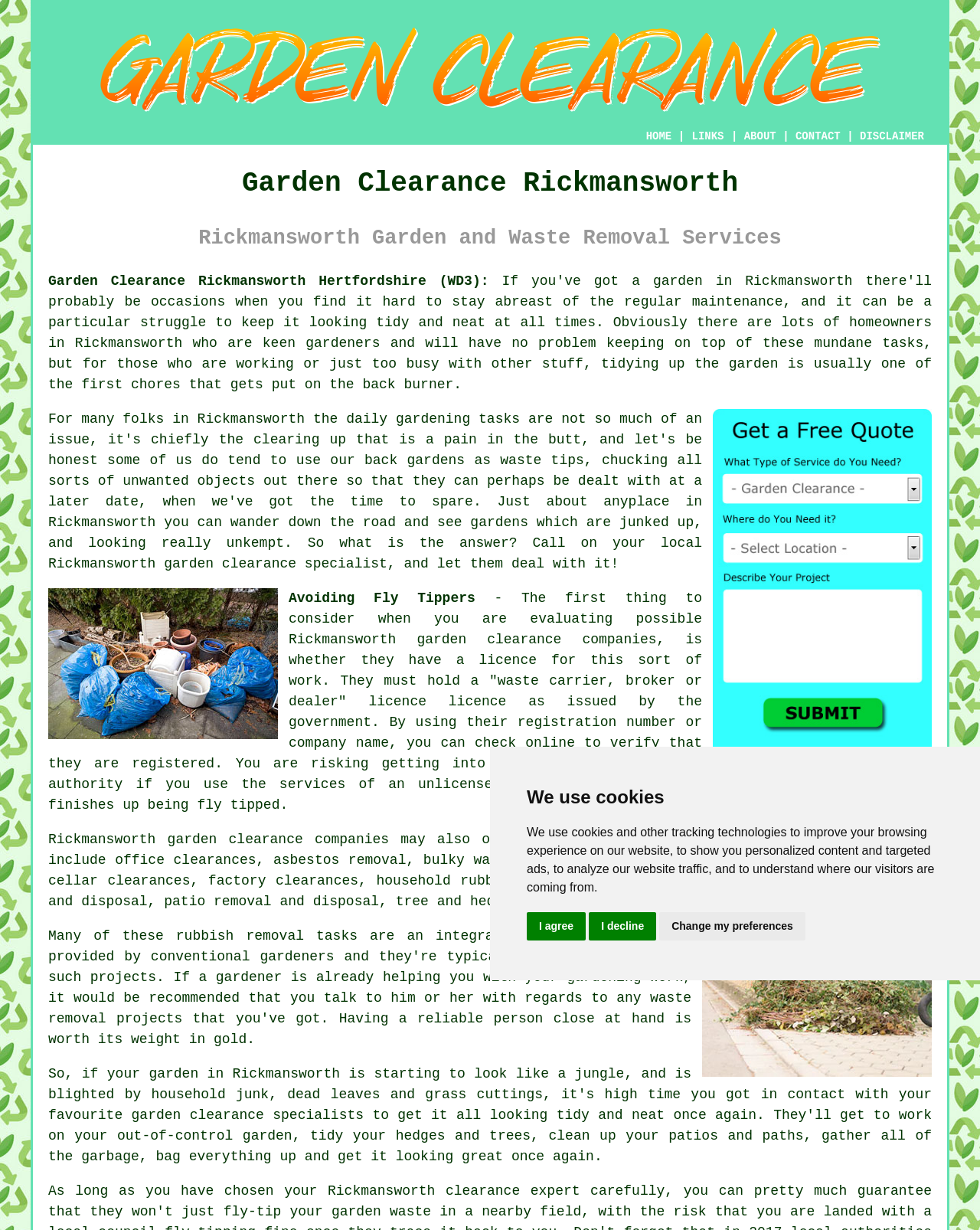Please determine the bounding box coordinates of the element's region to click for the following instruction: "Click the 'CONTACT' link".

[0.812, 0.106, 0.858, 0.116]